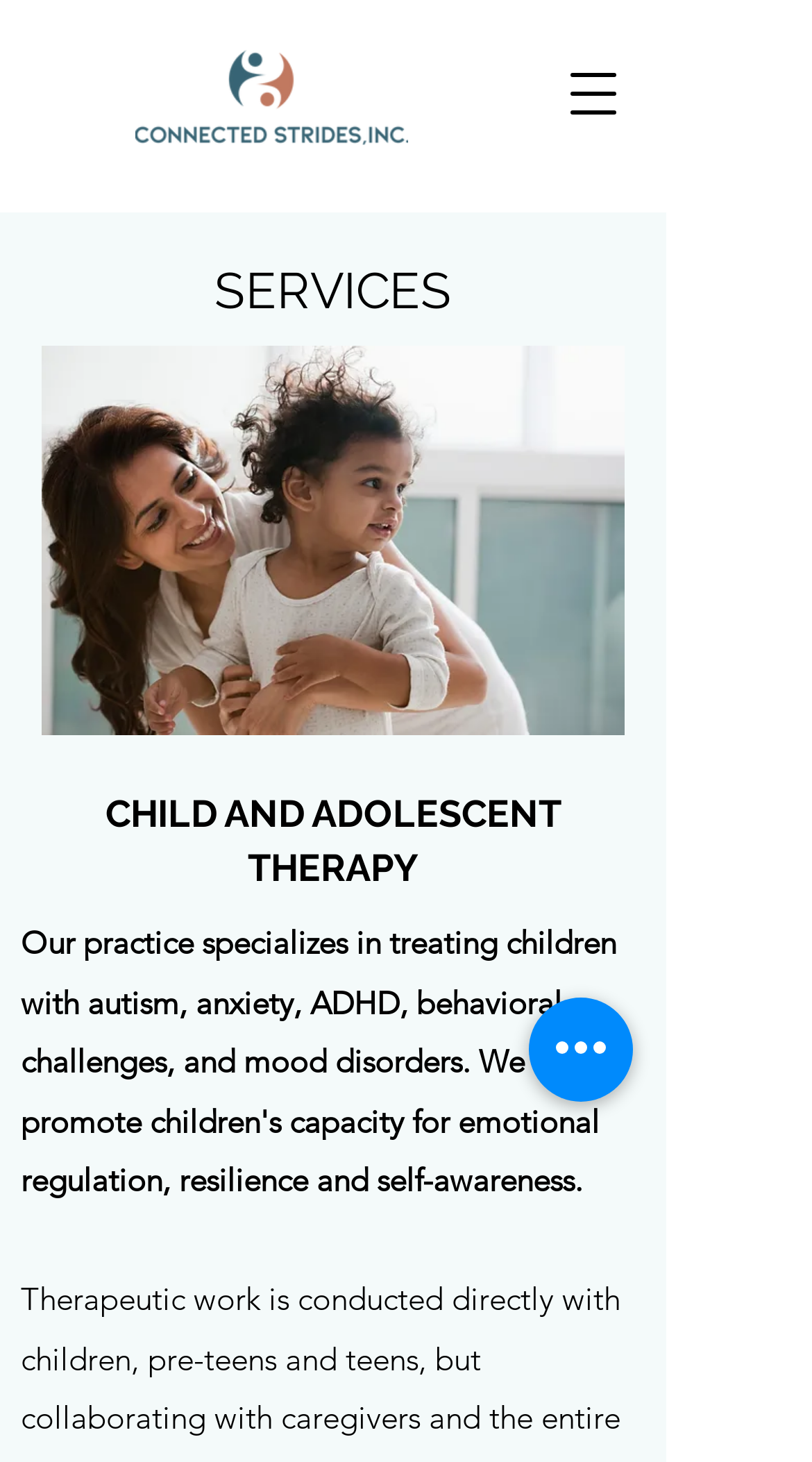What is depicted in the image 'Mother and a Child_edited.jpg'?
Based on the screenshot, respond with a single word or phrase.

Mother and child